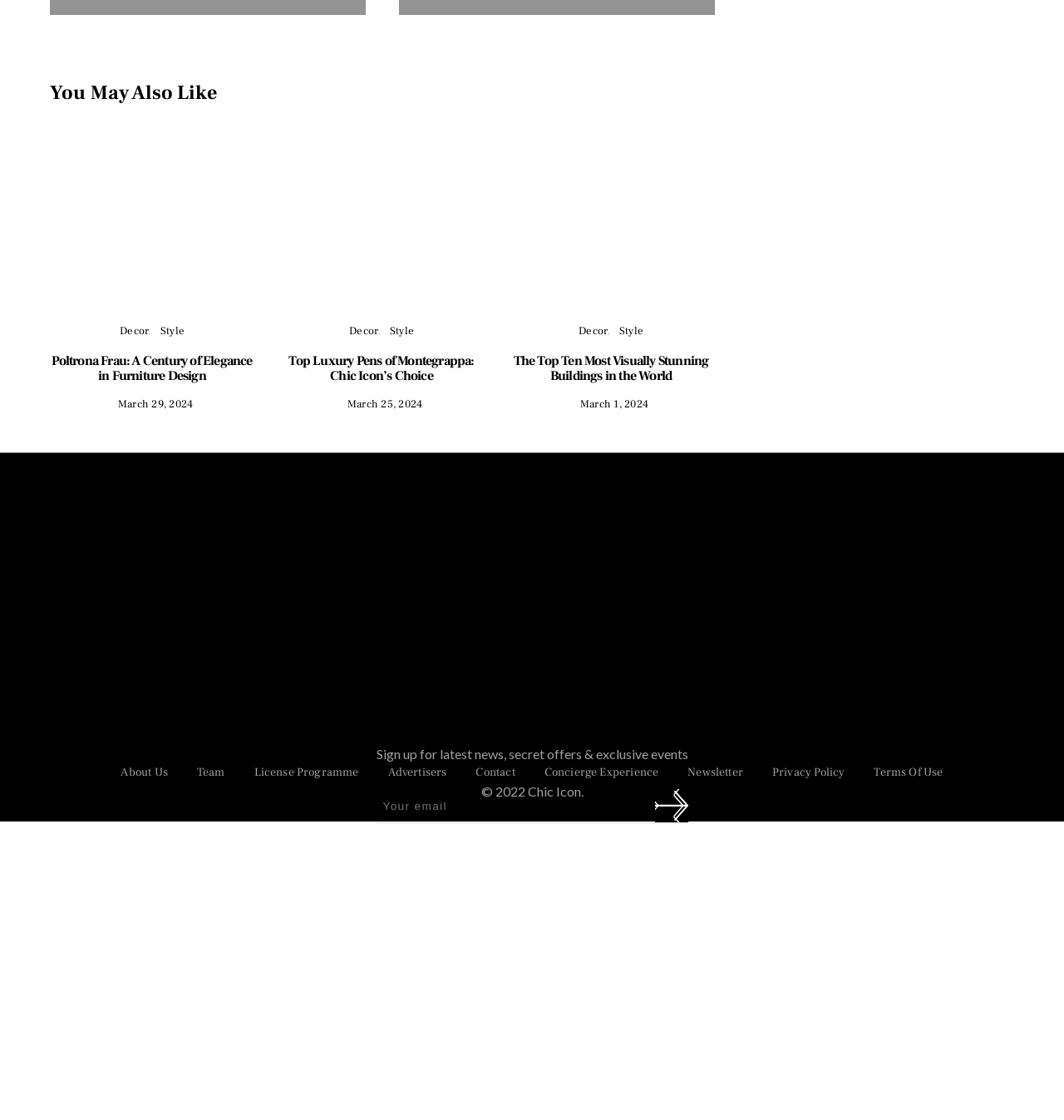What is the date of the Resonance Climate Concert?
From the image, provide a succinct answer in one word or a short phrase.

December 5, 2023